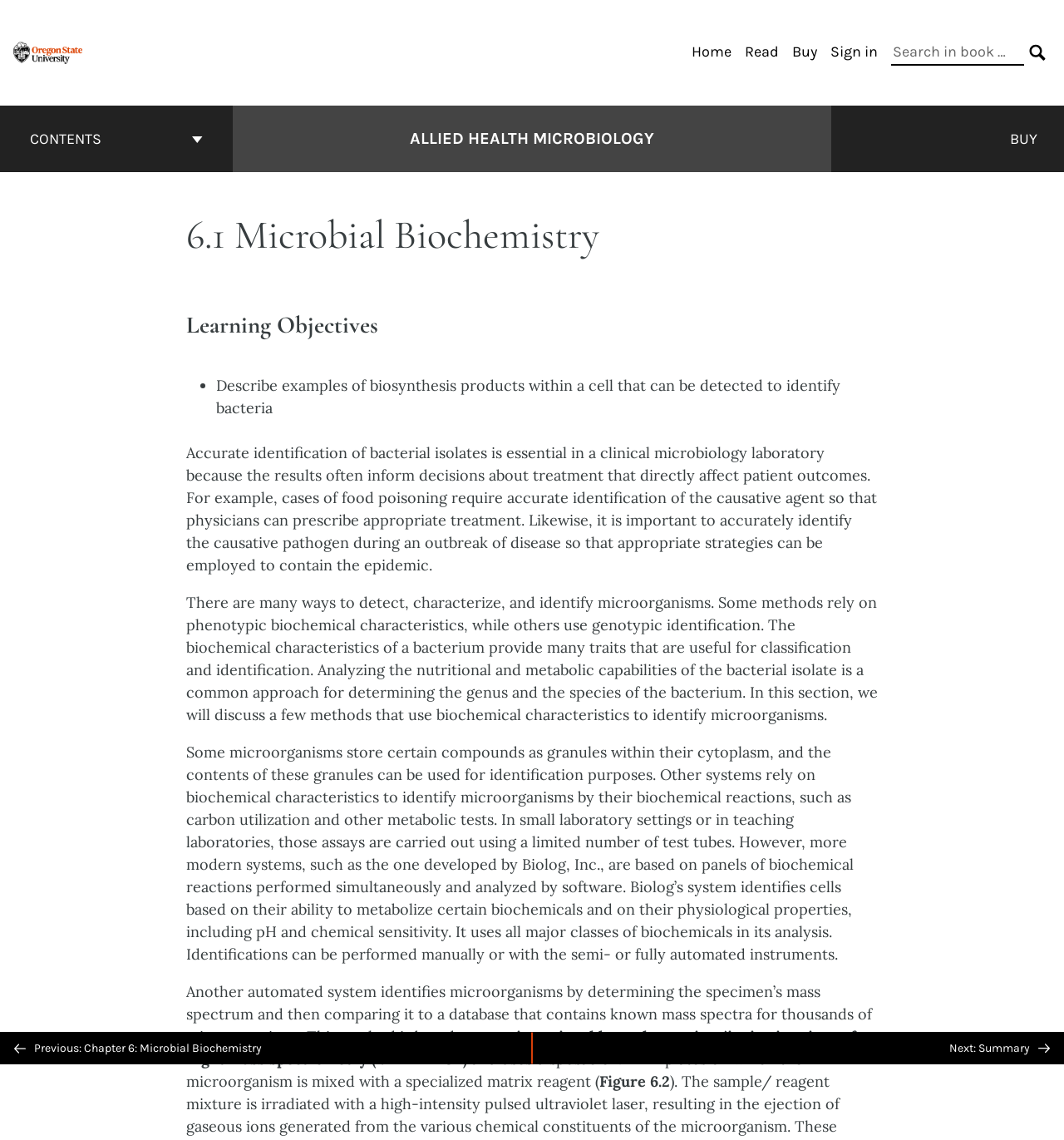Please identify the bounding box coordinates of the element I need to click to follow this instruction: "Go to the cover page of Allied Health Microbiology".

[0.385, 0.111, 0.615, 0.133]